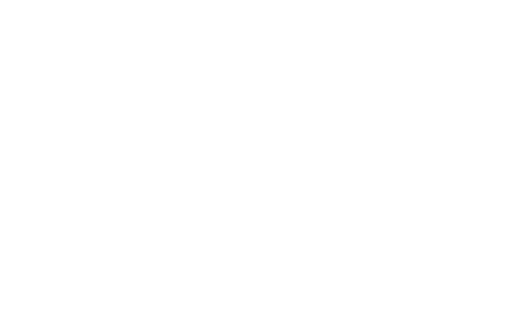What is the background of the logo?
Could you give a comprehensive explanation in response to this question?

The background of the logo is described as simple and unobtrusive, which means it is not distracting and allows the logo to stand out prominently, drawing attention to its design and significance.